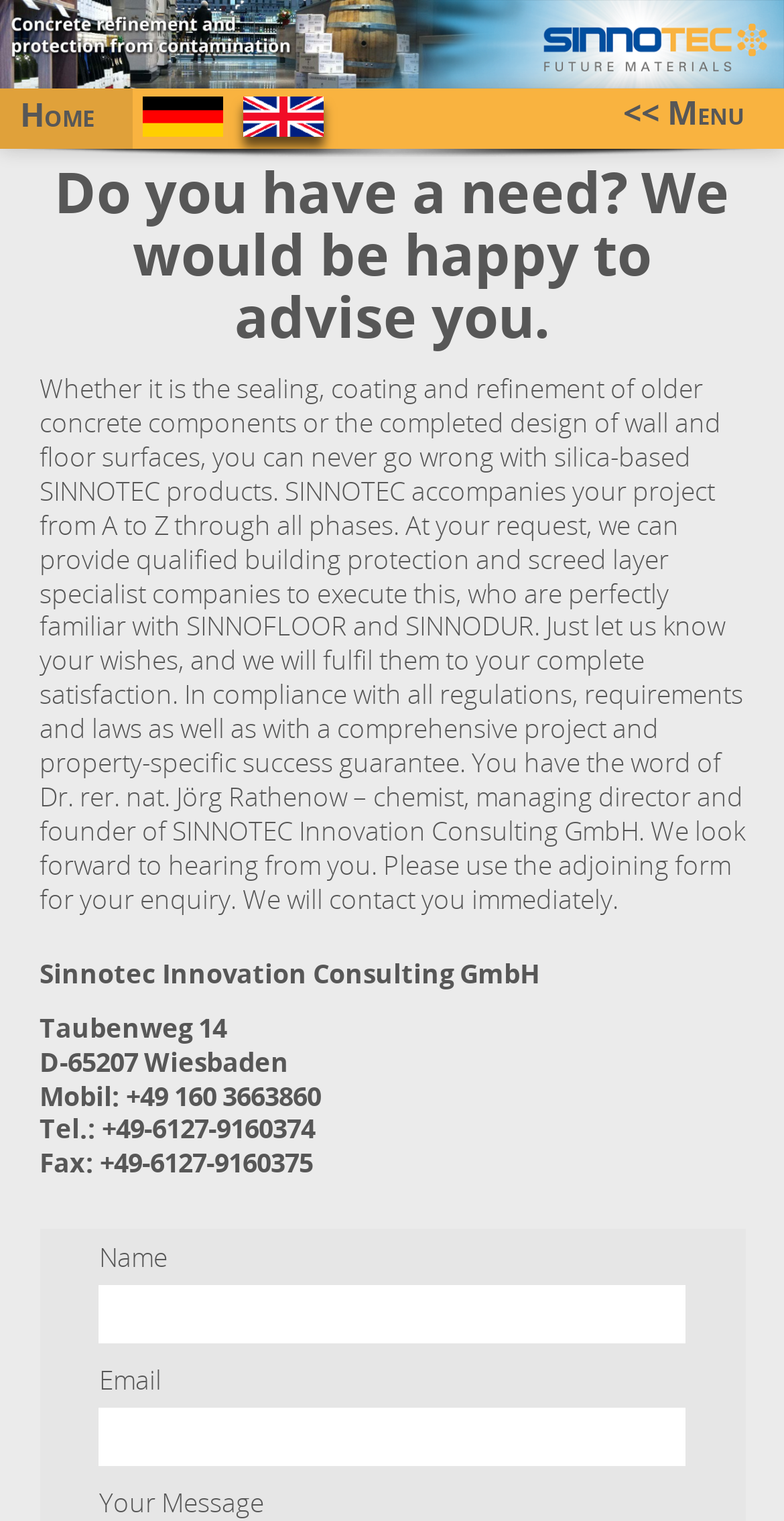What is the purpose of the enquiry form?
Refer to the image and provide a detailed answer to the question.

The enquiry form is provided at the bottom of the webpage, and it is intended for users to contact the company, as stated in the text above the form, 'Please use the adjoining form for your enquiry. We will contact you immediately'.